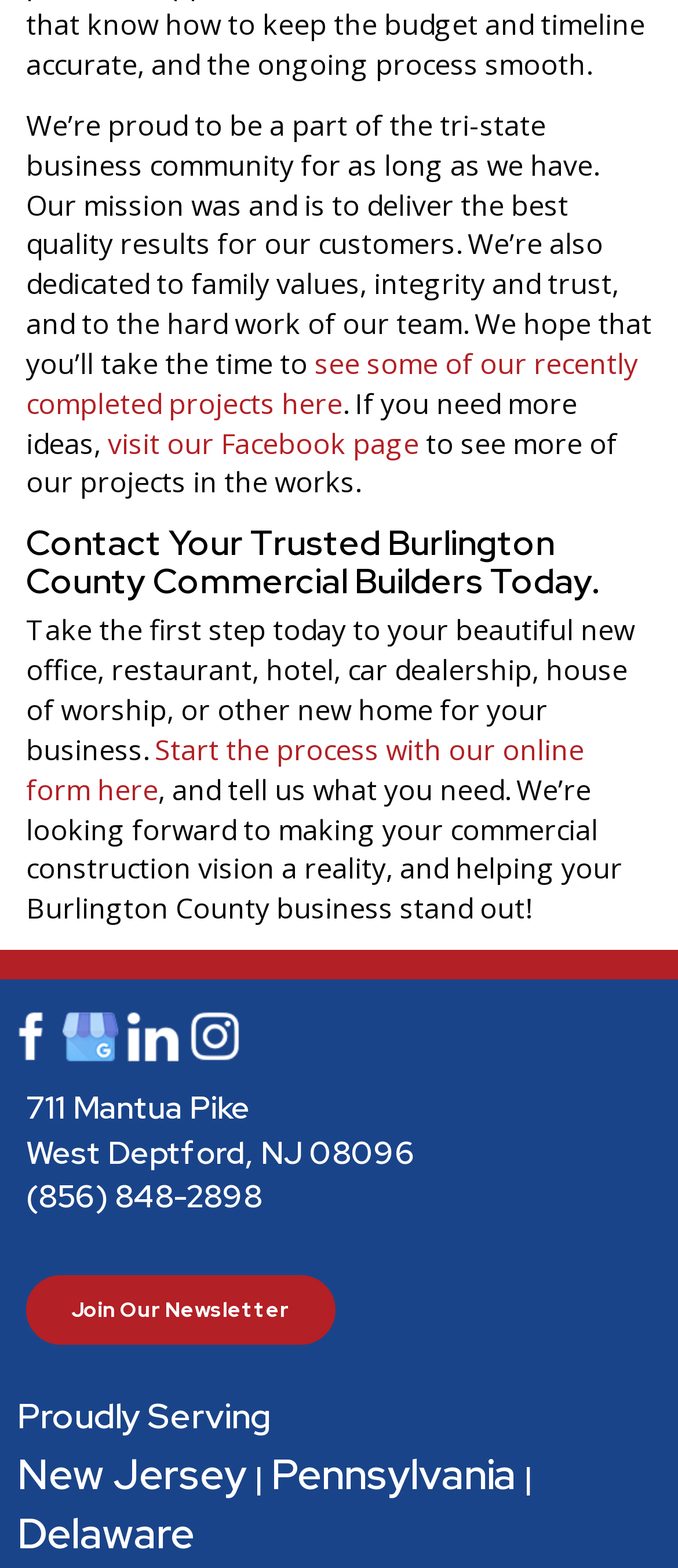Specify the bounding box coordinates for the region that must be clicked to perform the given instruction: "call the phone number".

[0.038, 0.75, 0.387, 0.776]